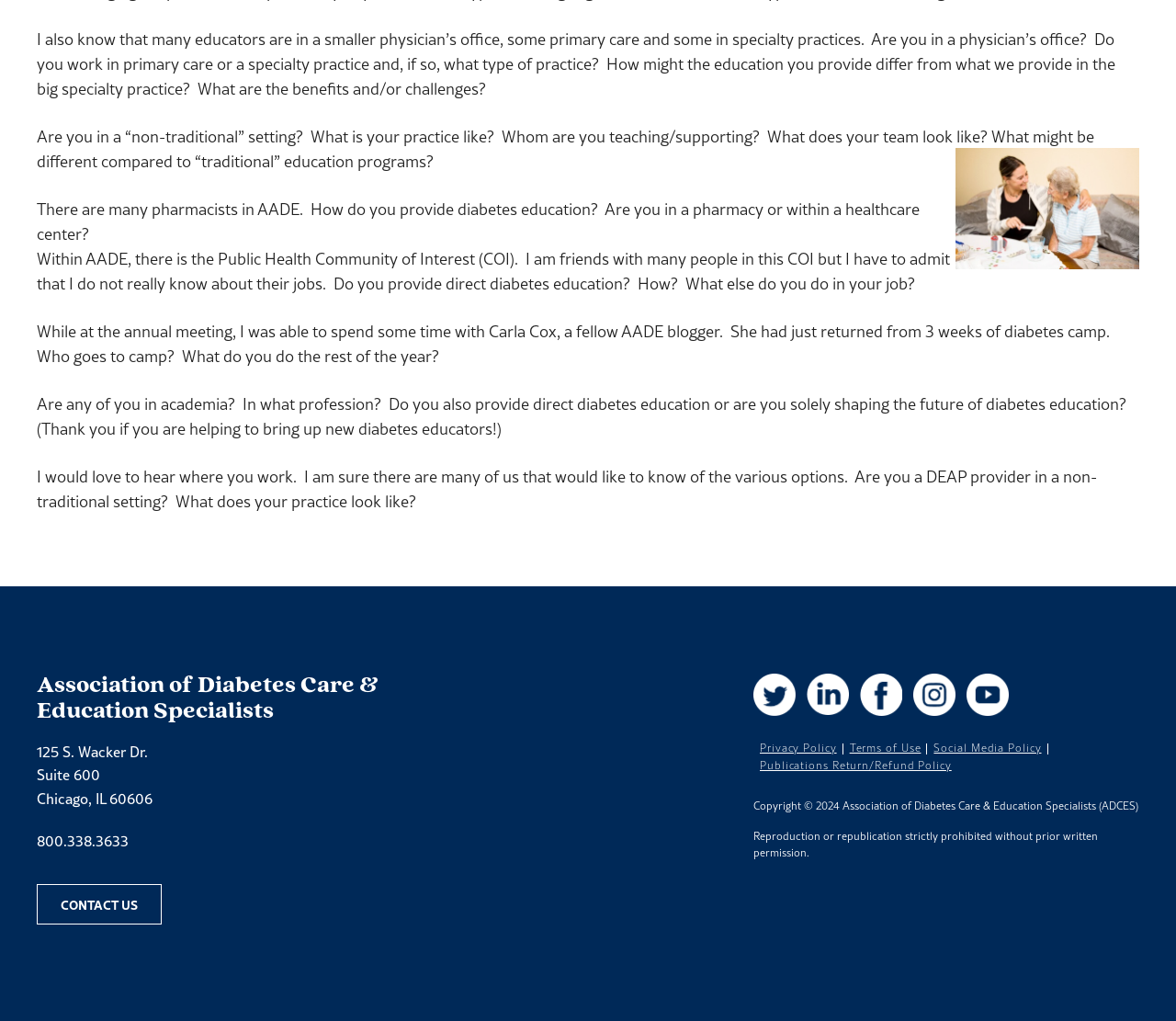What is the name of the organization?
Please use the image to deliver a detailed and complete answer.

The name of the organization can be found in the heading element with the text 'Association of Diabetes Care & Education Specialists' at the top of the webpage.